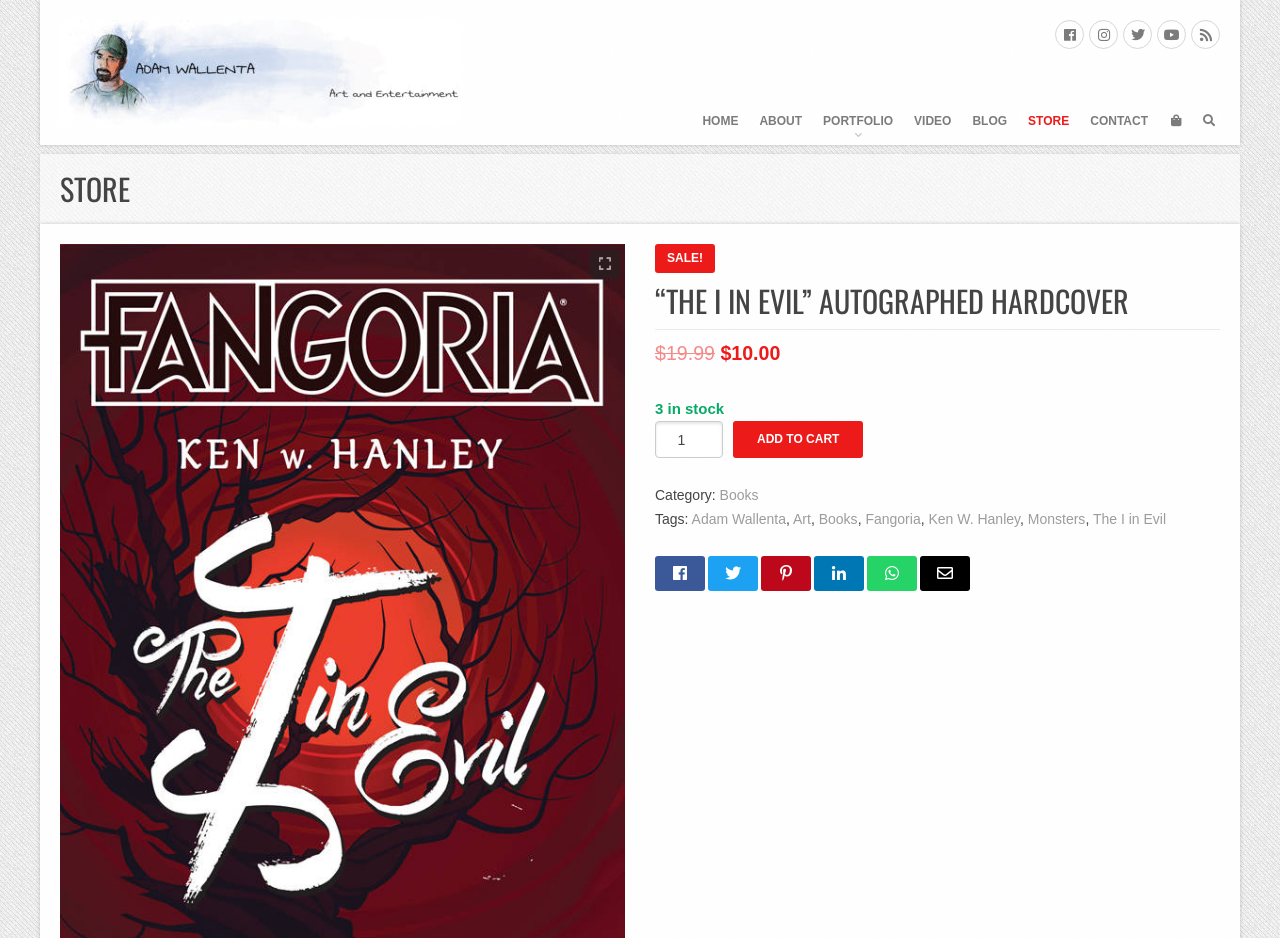What is the name of the book?
Answer briefly with a single word or phrase based on the image.

The I in Evil